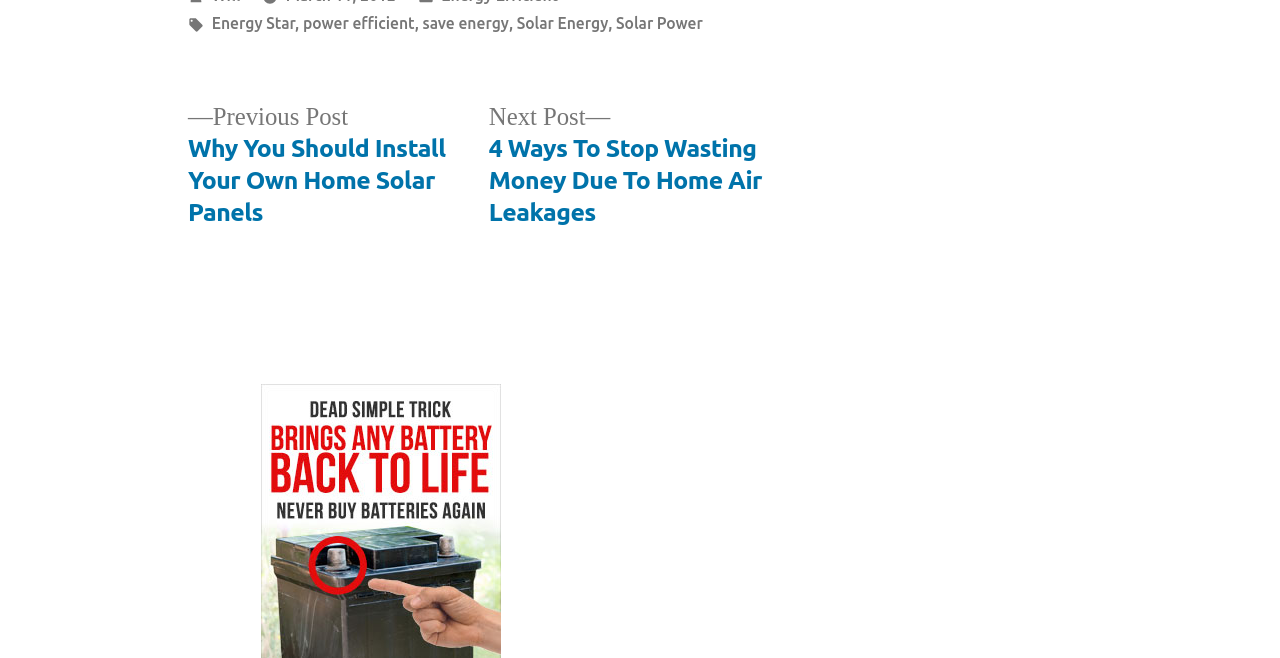Can you give a comprehensive explanation to the question given the content of the image?
What are the tags related to energy?

The tags are listed horizontally on the top of the webpage, starting with 'Tags:' followed by links to 'Energy Star', 'power efficient', 'save energy', 'Solar Energy', and 'Solar Power', separated by commas.